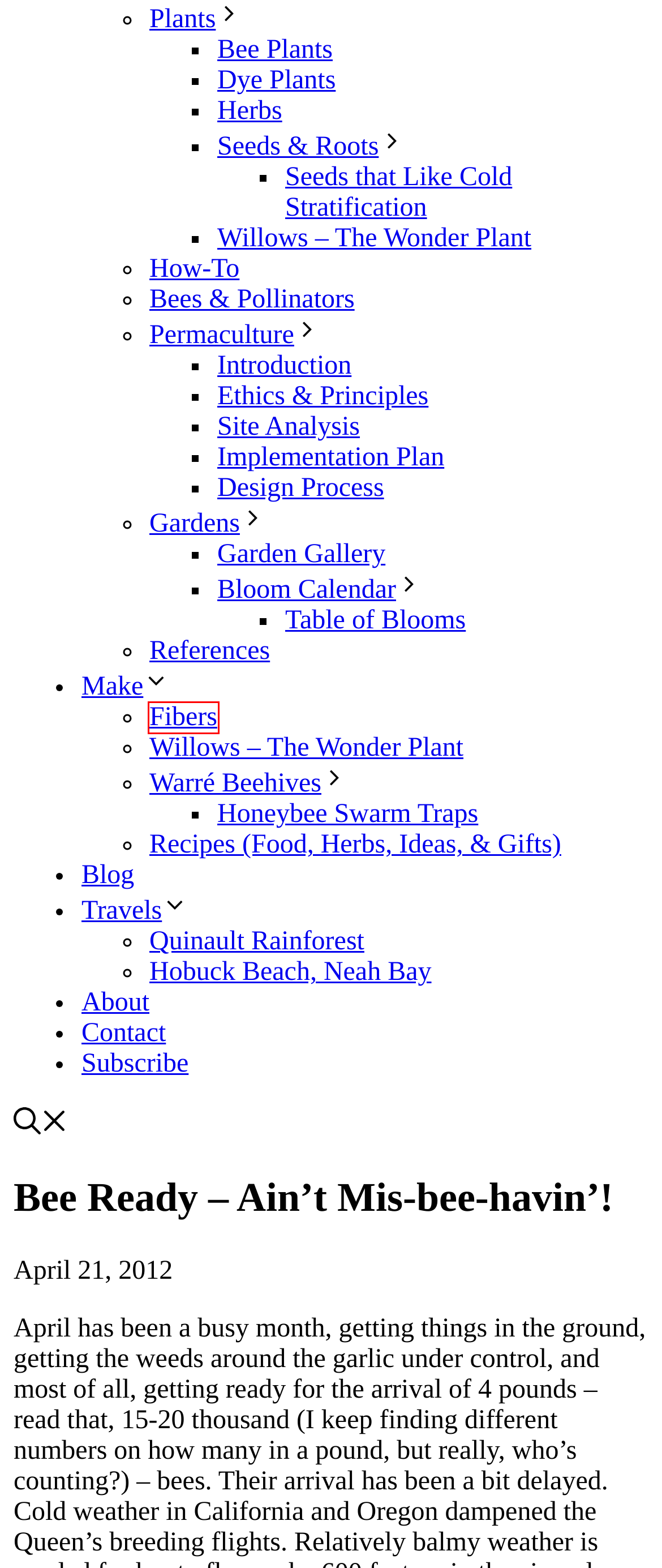Look at the screenshot of a webpage with a red bounding box and select the webpage description that best corresponds to the new page after clicking the element in the red box. Here are the options:
A. Fabrics and Fibers: Sewing, Yarns, and Dyes – Barbolian Fields
B. Warré Beehives – Barbolian Fields
C. garden-planning – Barbolian Fields
D. Recipes: Food, Herbs, Gifts, Ideas & Inspiration – Barbolian Fields
E. Garden Gallery: the Barbolian Fields Garden throughout the Year – Barbolian Fields
F. Things Handmade – Barbolian Fields
G. Permaculture Journey – Barbolian Fields
H. Seeds & Roots from Barbolian Fields – Barbolian Fields

A